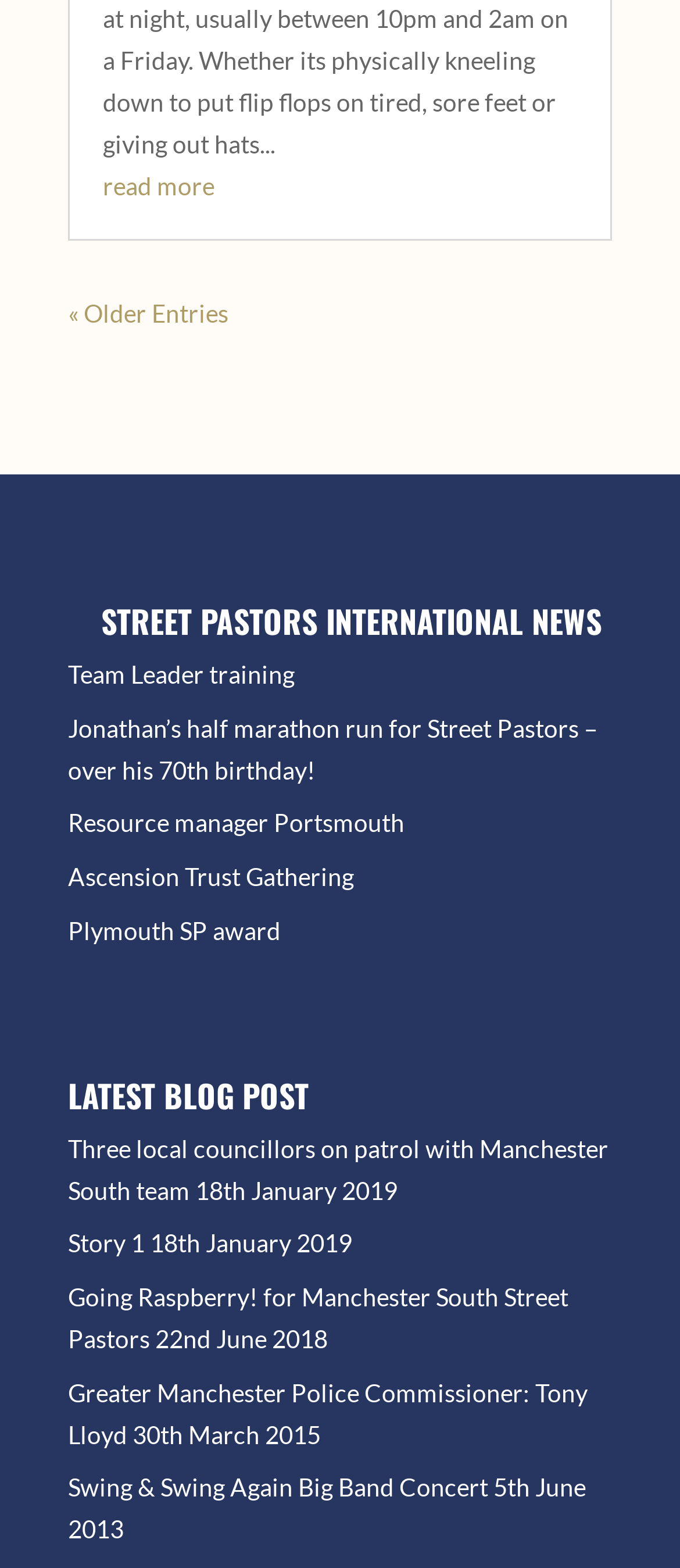Please find the bounding box coordinates of the element's region to be clicked to carry out this instruction: "read about Jonathan’s half marathon run".

[0.1, 0.455, 0.879, 0.5]